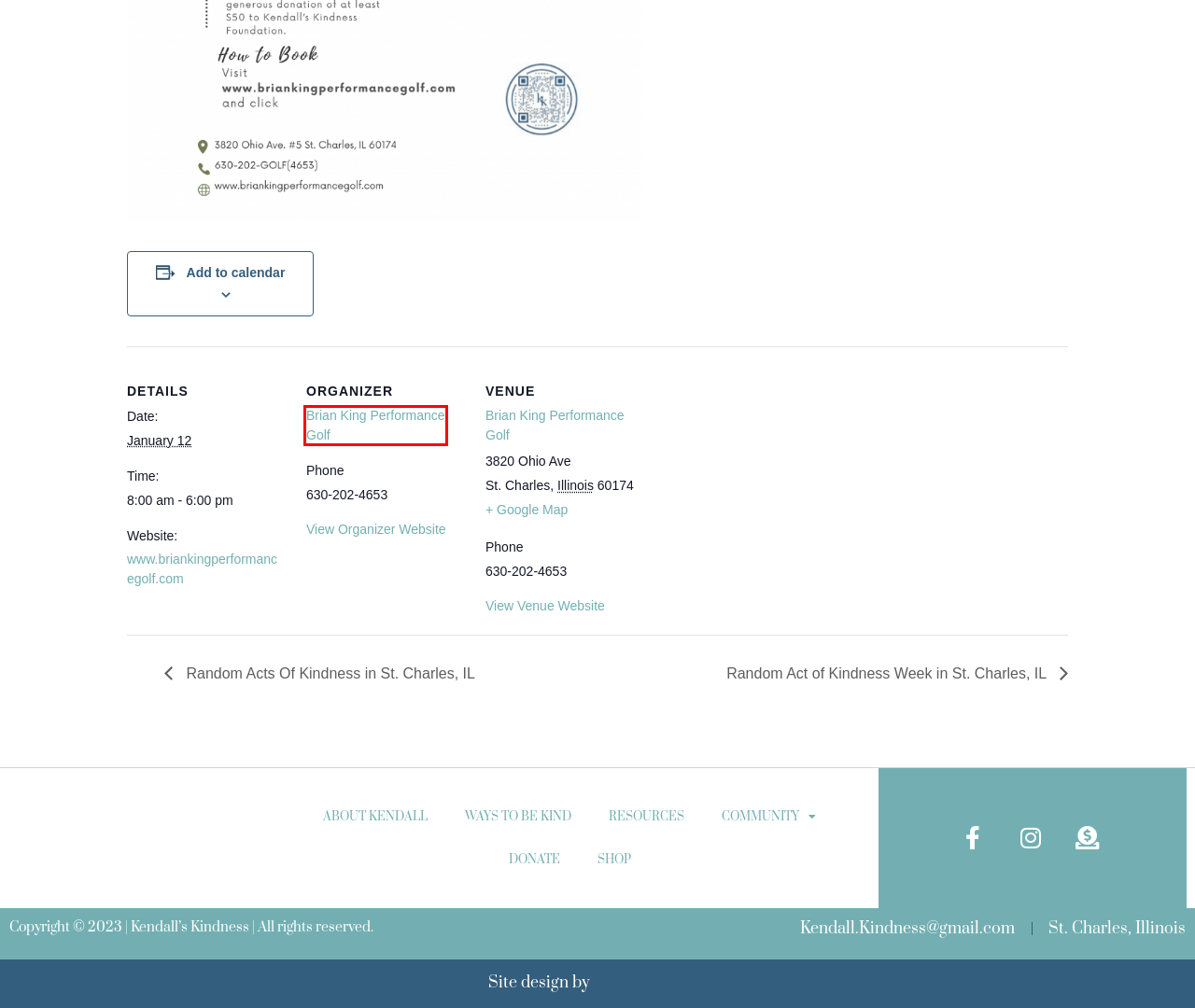Given a screenshot of a webpage with a red bounding box, please pick the webpage description that best fits the new webpage after clicking the element inside the bounding box. Here are the candidates:
A. Brian King Performance Golf – Kendall's Kindness
B. Resources
C. Random Act of Kindness Week in St. Charles, IL - Kendall's Kindness
D. Random Acts Of Kindness in St. Charles, IL - Kendall's Kindness
E. Kendalls Kindness Fundraiser | Fully Promoted St Charles IL | powered by OrderMyGear
F. Community - Kendall's Kindness
G. About Kendall
H. Brian King Performance Golf

A